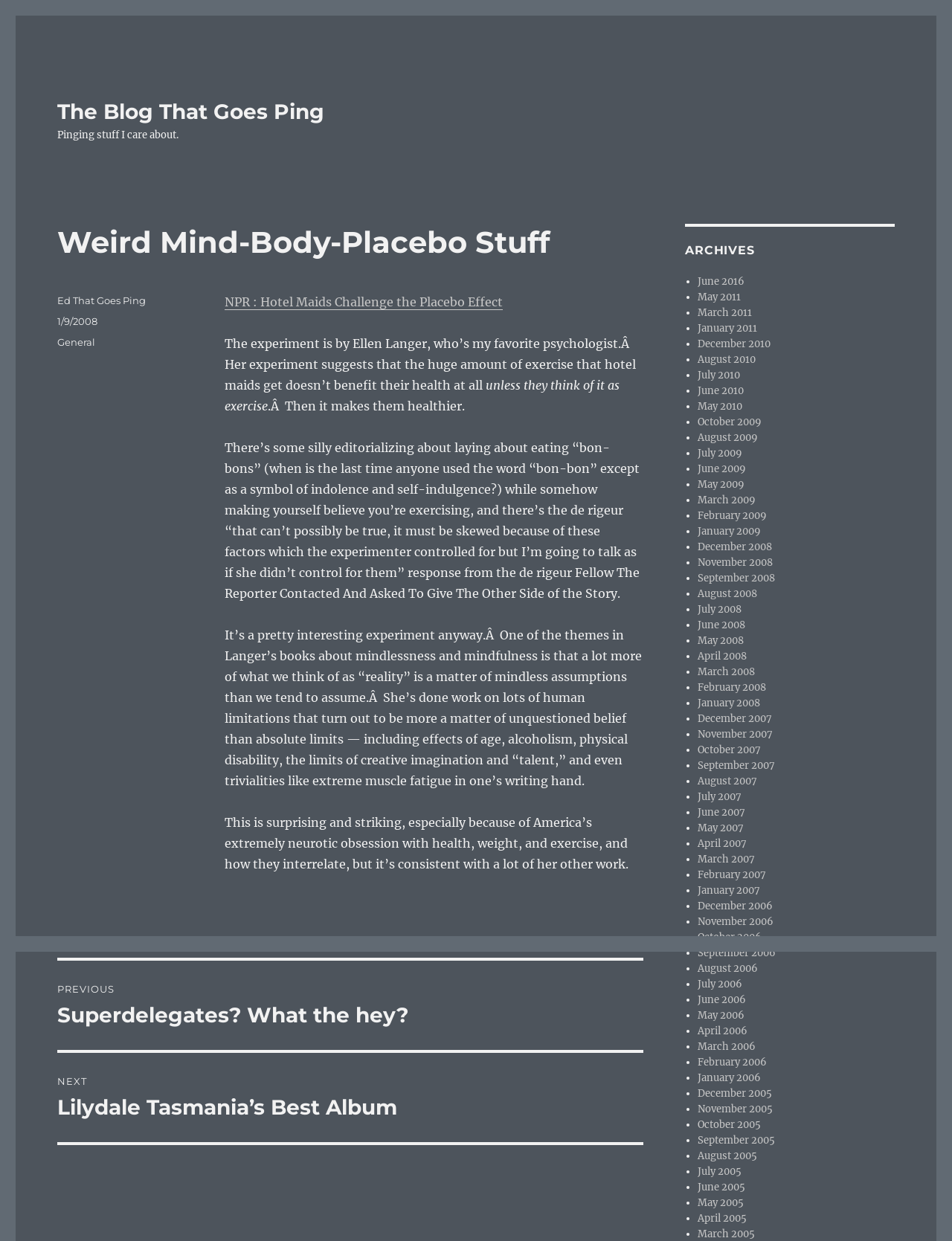Using the description "The Blog That Goes Ping", locate and provide the bounding box of the UI element.

[0.06, 0.08, 0.341, 0.1]